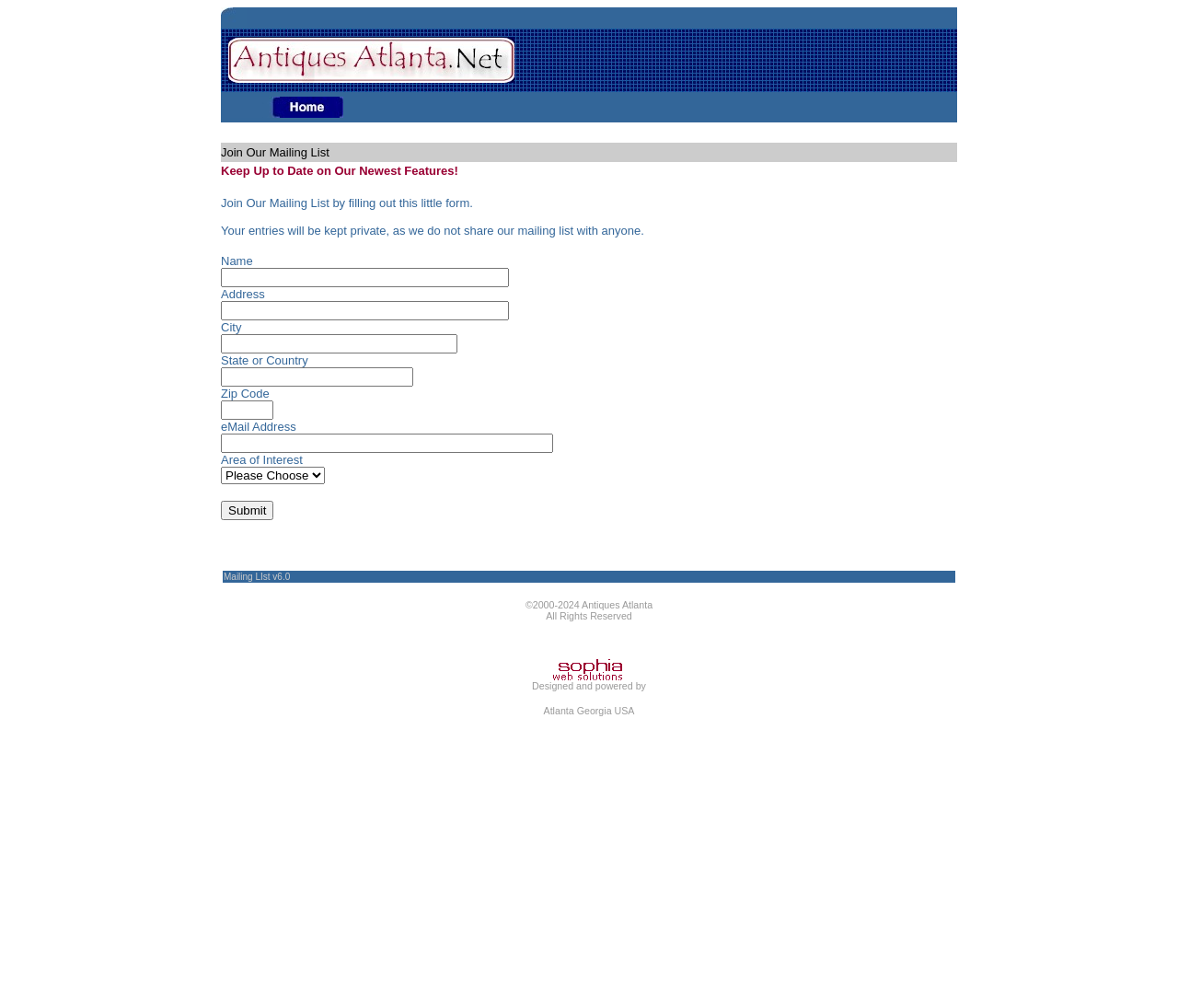Describe all the visual and textual components of the webpage comprehensively.

The webpage is about joining the Atlanta Antiques mailing list. At the top, there is a logo image on the left and a smaller image on the right. Below these images, there is a link with an accompanying image. 

The main content of the page is a form to join the mailing list, which is divided into several sections. The first section has a heading "Join Our Mailing List" and a brief description "Keep Up to Date on Our Newest Features!". 

Below this, there is a form with several fields to fill out, including name, address, city, state or country, zip code, email address, and area of interest. The area of interest field is a dropdown menu. There is also a submit button at the bottom of the form. 

To the right of the form, there is a blank space with no content. At the bottom of the page, there is a table with a single row containing the text "Mailing List v6.0". Below this, there is a copyright notice that reads "©2000-2024 Antiques Atlanta All Rights Reserved" followed by a link to the website designer, Sophia Solutions, and their location, Atlanta, Georgia, USA.